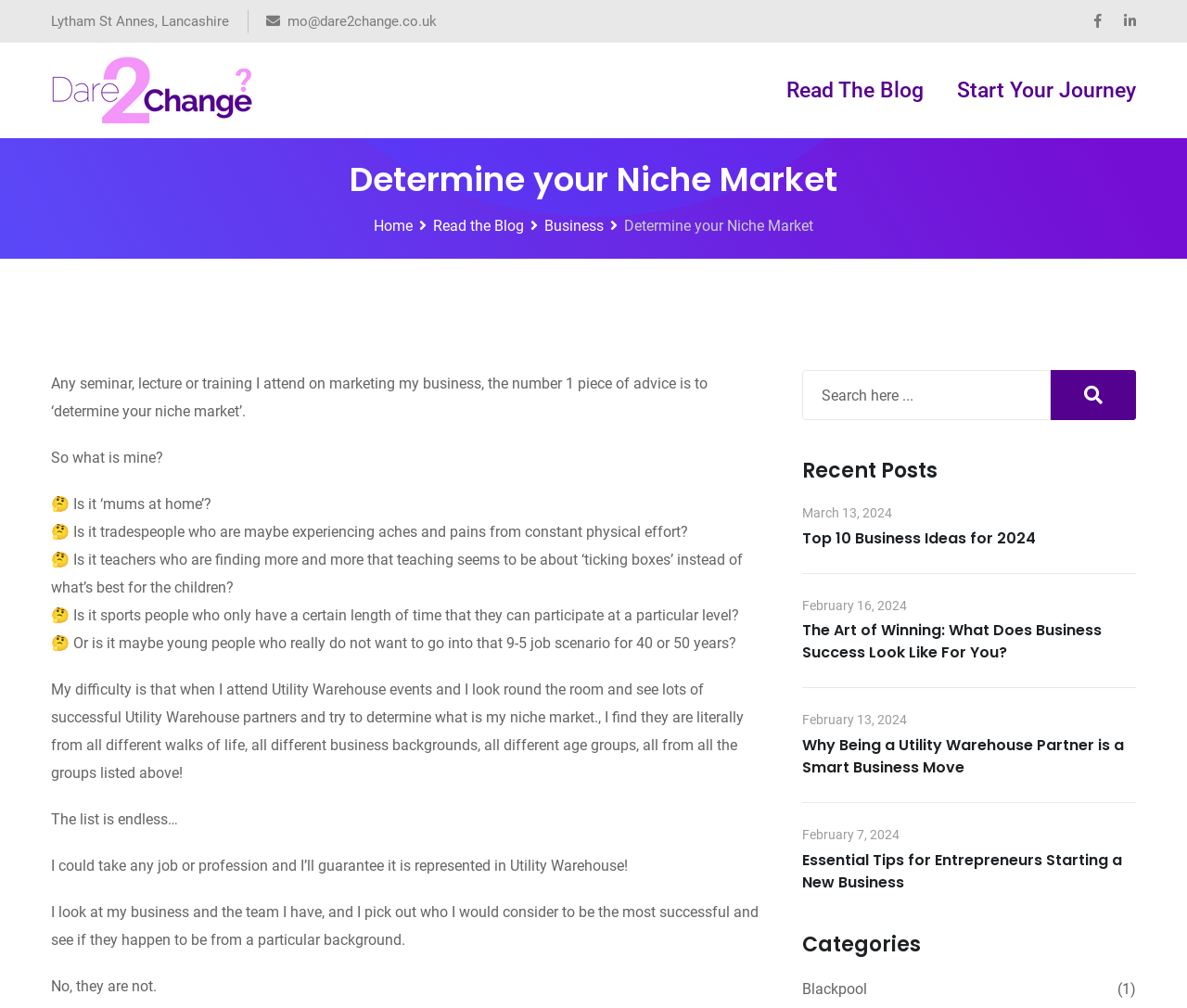What is the location mentioned at the top of the page?
Provide a short answer using one word or a brief phrase based on the image.

Lytham St Annes, Lancashire